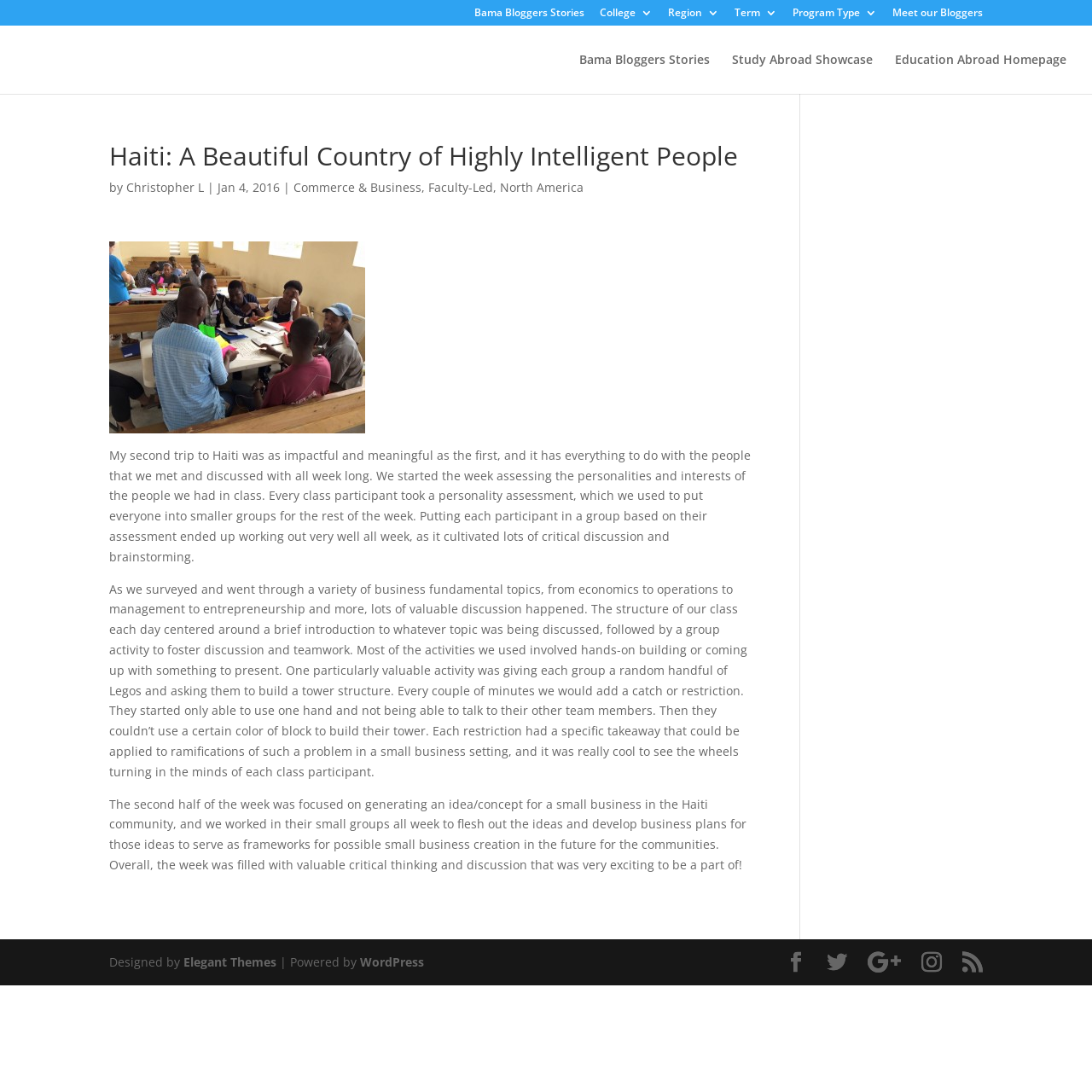Determine the bounding box coordinates of the clickable element to complete this instruction: "Check the next page". Provide the coordinates in the format of four float numbers between 0 and 1, [left, top, right, bottom].

[0.72, 0.872, 0.738, 0.891]